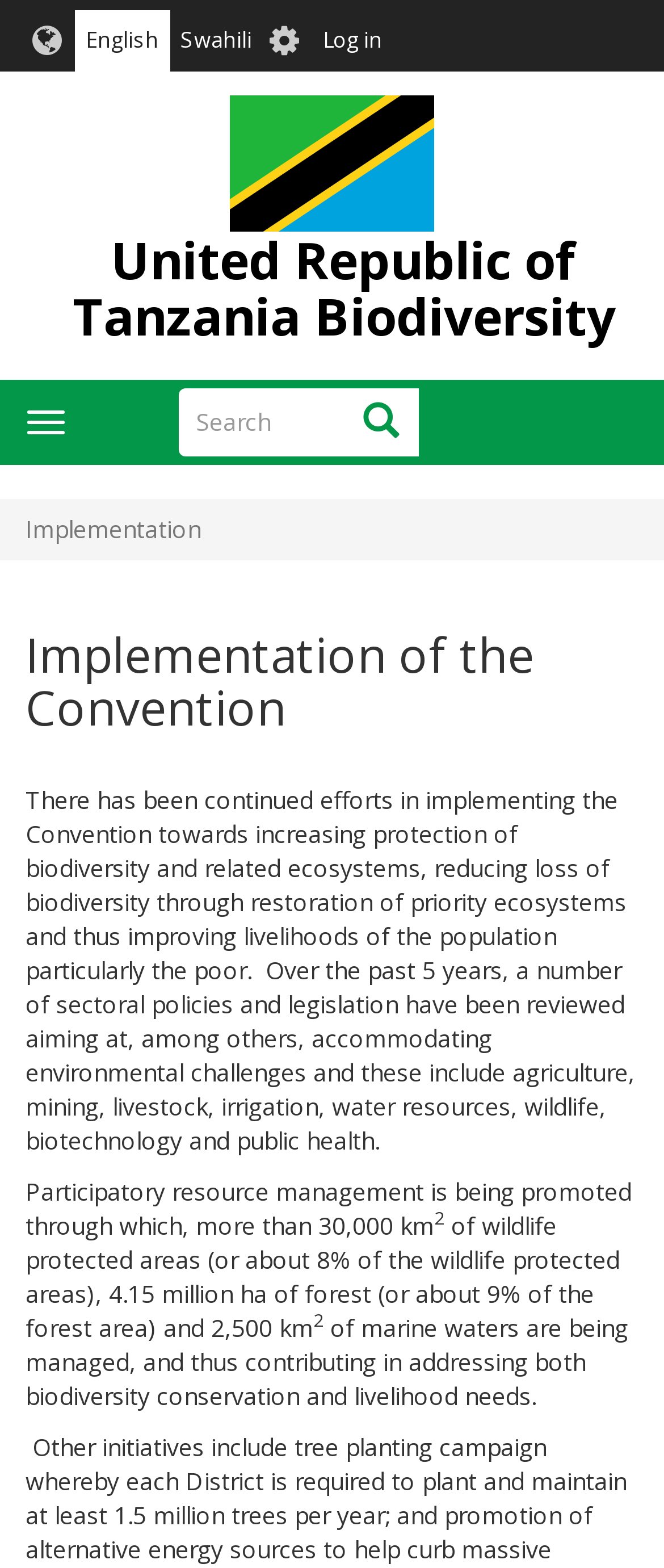Based on the image, give a detailed response to the question: How many hectares of forest are being managed?

According to the text, '4.15 million ha of forest (or about 9% of the forest area) are being managed', indicating that 4.15 million hectares of forest are being managed.